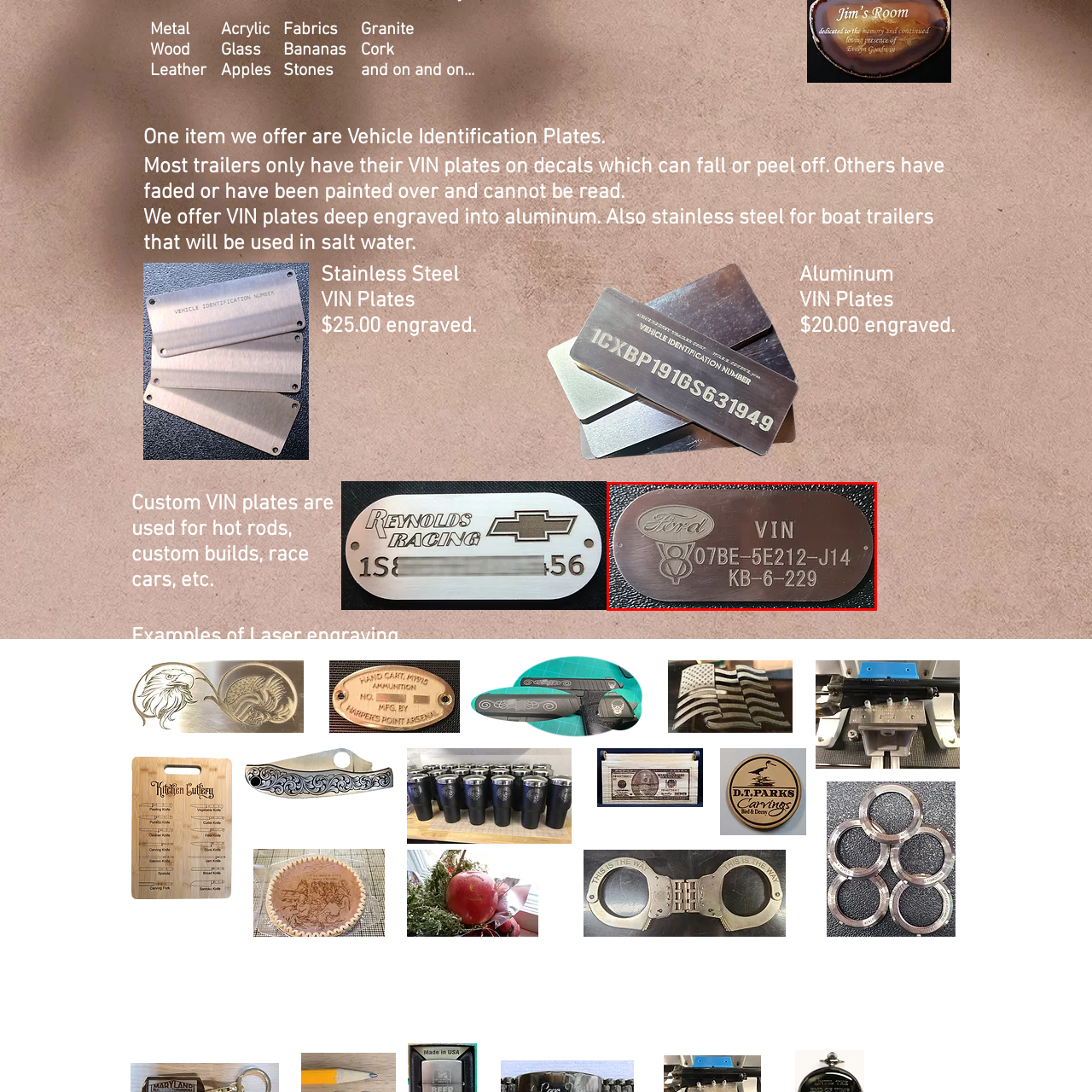Provide a thorough caption for the image that is surrounded by the red boundary.

This image showcases a meticulously engraved Vehicle Identification Number (VIN) plate for a Ford vehicle. The plate is oval-shaped and features the iconic Ford logo at the top. Below the logo, the text "VIN" is clearly displayed, followed by the unique VIN sequence "07BE-5E212-J14" and "KB-6-229" at the bottom. The engraving is deep and precise, signifying high-quality craftsmanship, and is likely made of durable material, ideal for automotive applications. This type of VIN plate plays a crucial role in vehicle identification and registration, ensuring authenticity and traceability for each vehicle.